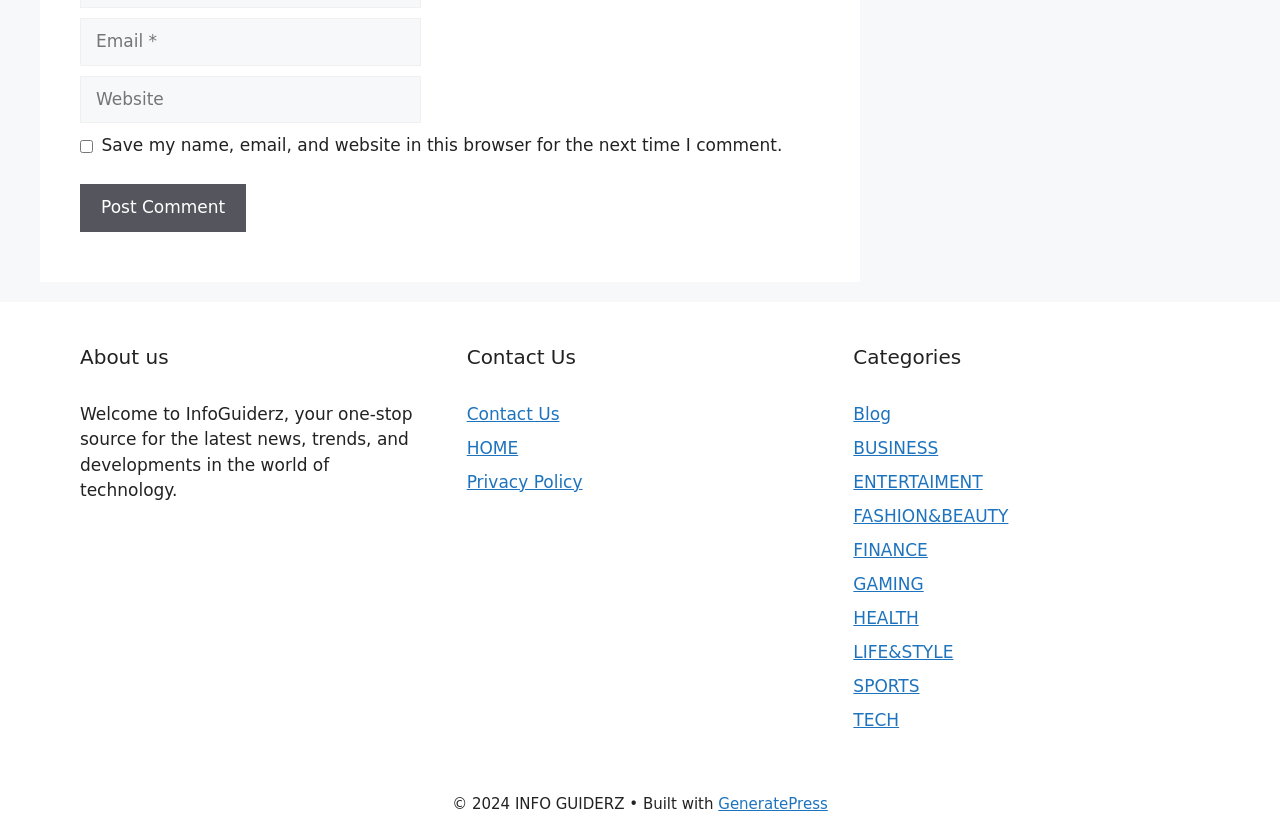Identify the bounding box for the described UI element: "name="submit" value="Post Comment"".

[0.062, 0.221, 0.192, 0.277]